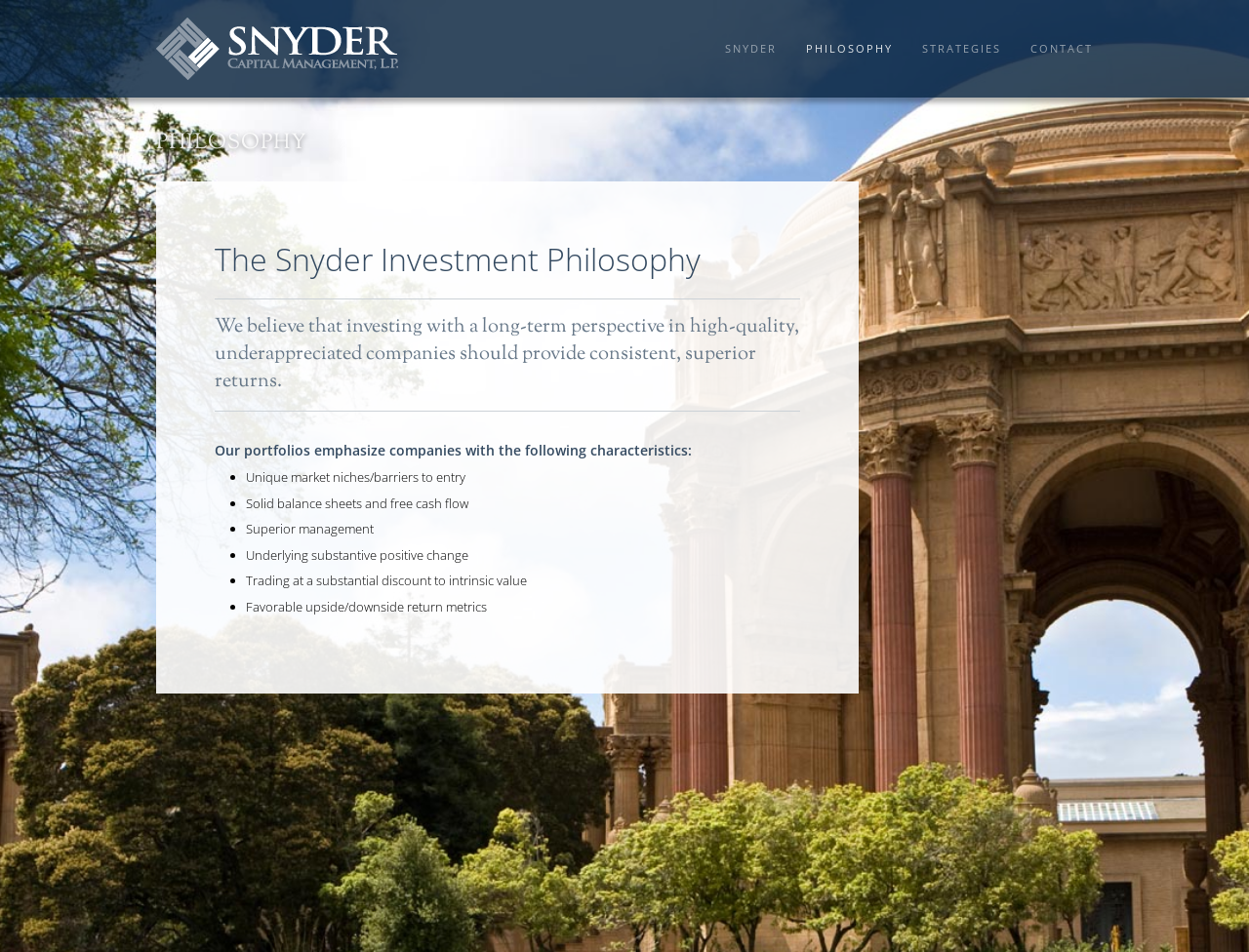Using the elements shown in the image, answer the question comprehensively: What are the characteristics of companies in the portfolios?

I found a section in the webpage that describes the characteristics of companies in the portfolios, which includes unique market niches/barriers to entry, solid balance sheets and free cash flow, superior management, underlying substantive positive change, trading at a substantial discount to intrinsic value, and favorable upside/downside return metrics.